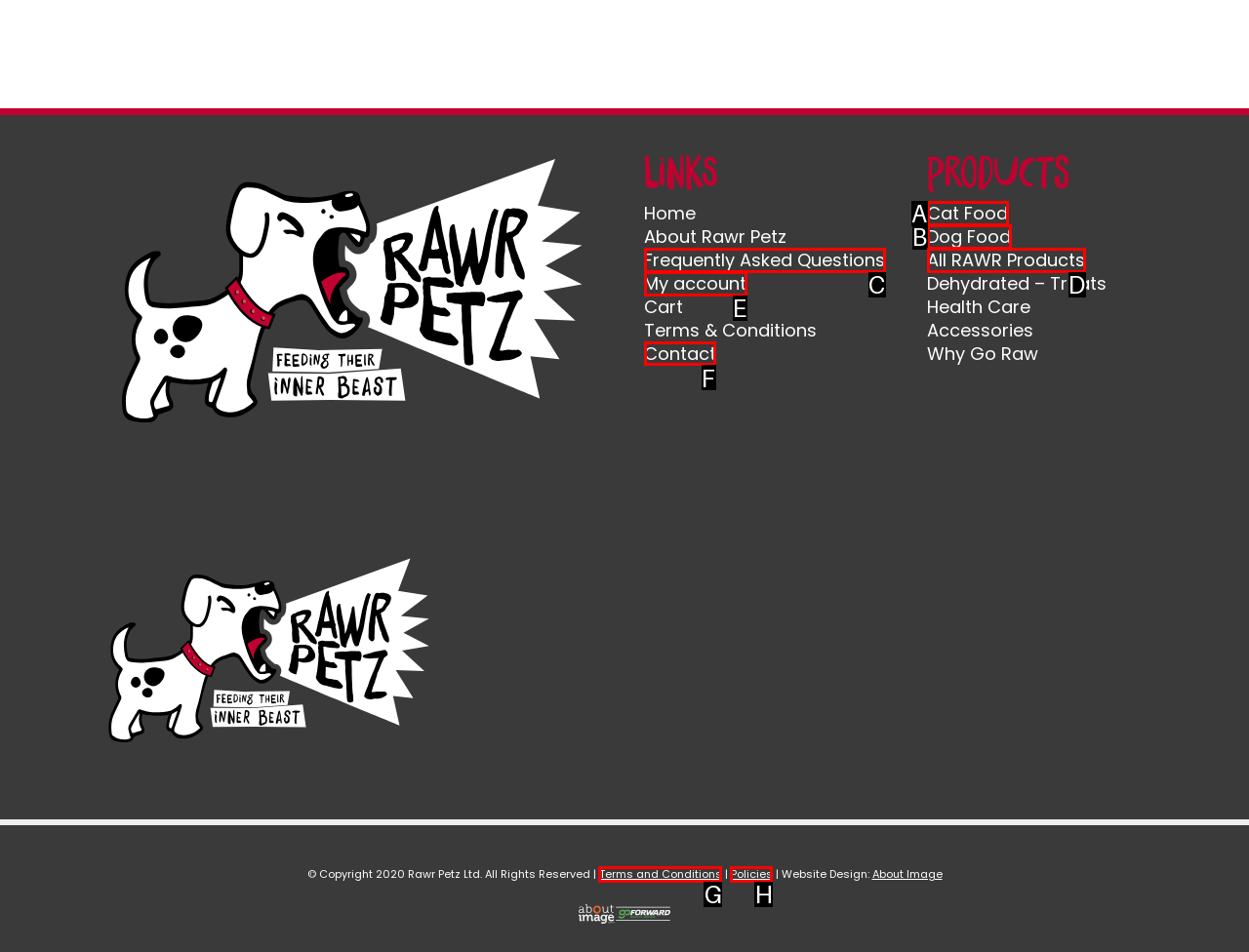Tell me which one HTML element I should click to complete the following task: contact us Answer with the option's letter from the given choices directly.

F